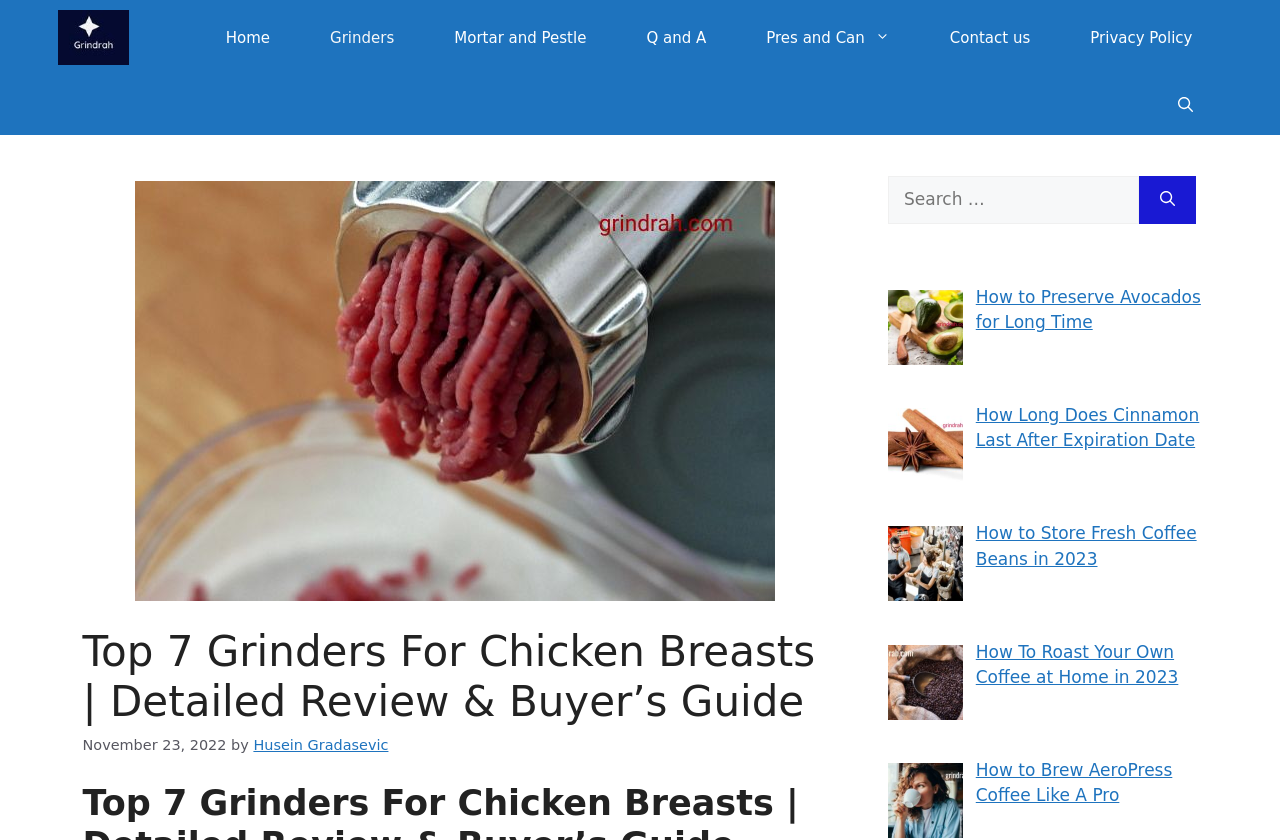What is the text above the search box?
Look at the image and answer the question using a single word or phrase.

Search for: